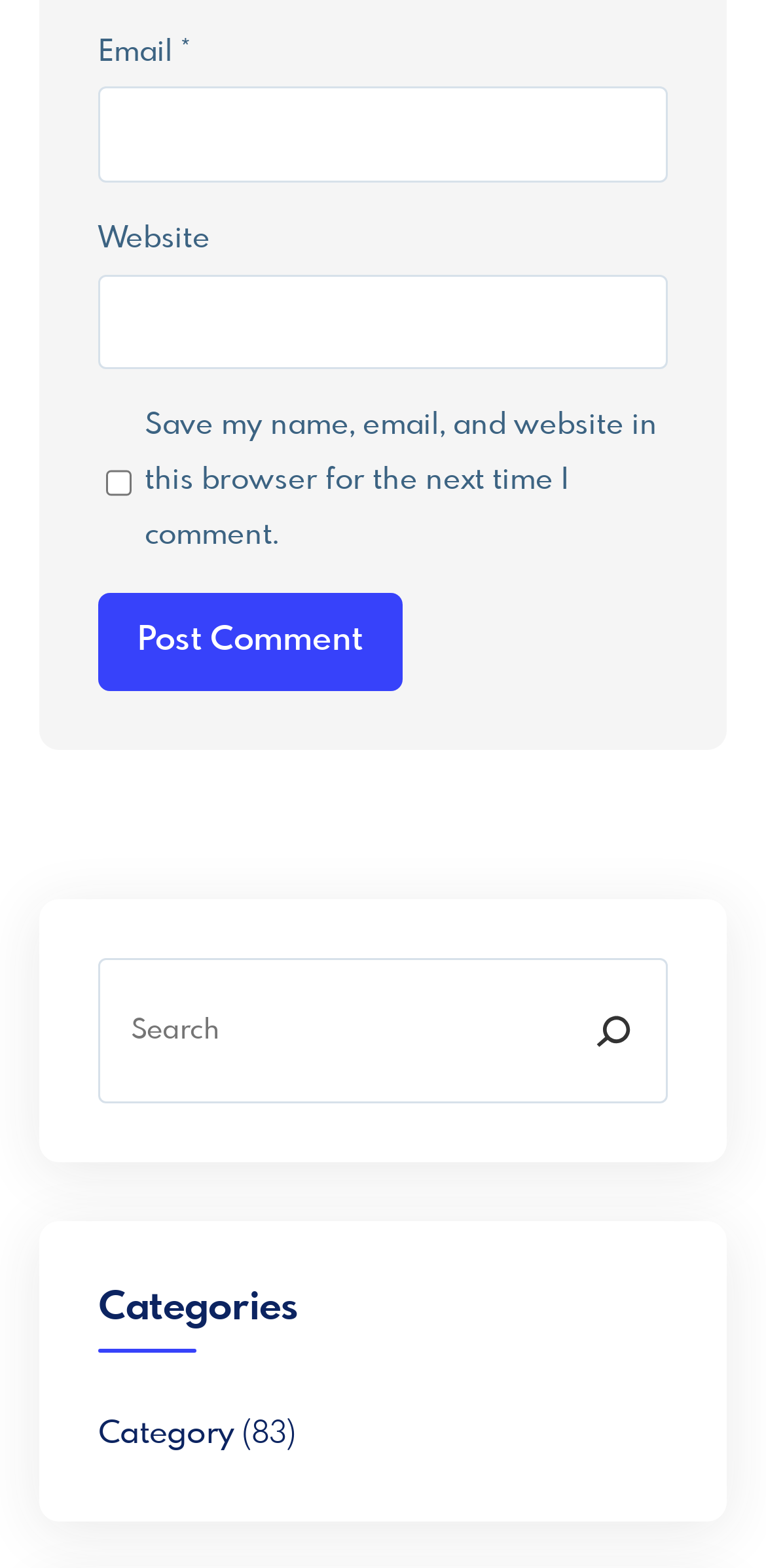Predict the bounding box coordinates for the UI element described as: "aria-label="Search"". The coordinates should be four float numbers between 0 and 1, presented as [left, top, right, bottom].

[0.762, 0.62, 0.838, 0.695]